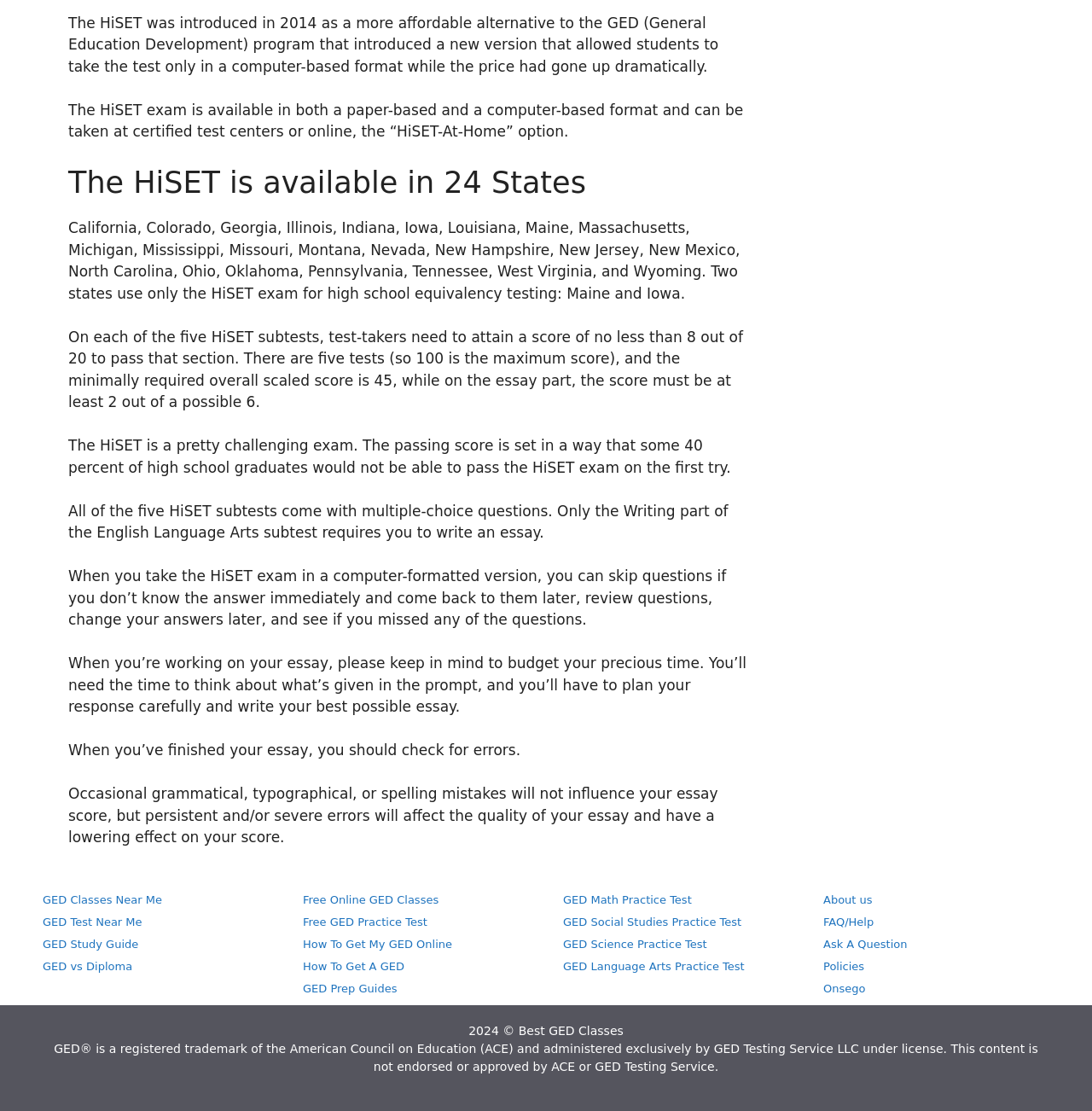Select the bounding box coordinates of the element I need to click to carry out the following instruction: "Click on 'GED Classes Near Me'".

[0.039, 0.804, 0.148, 0.815]